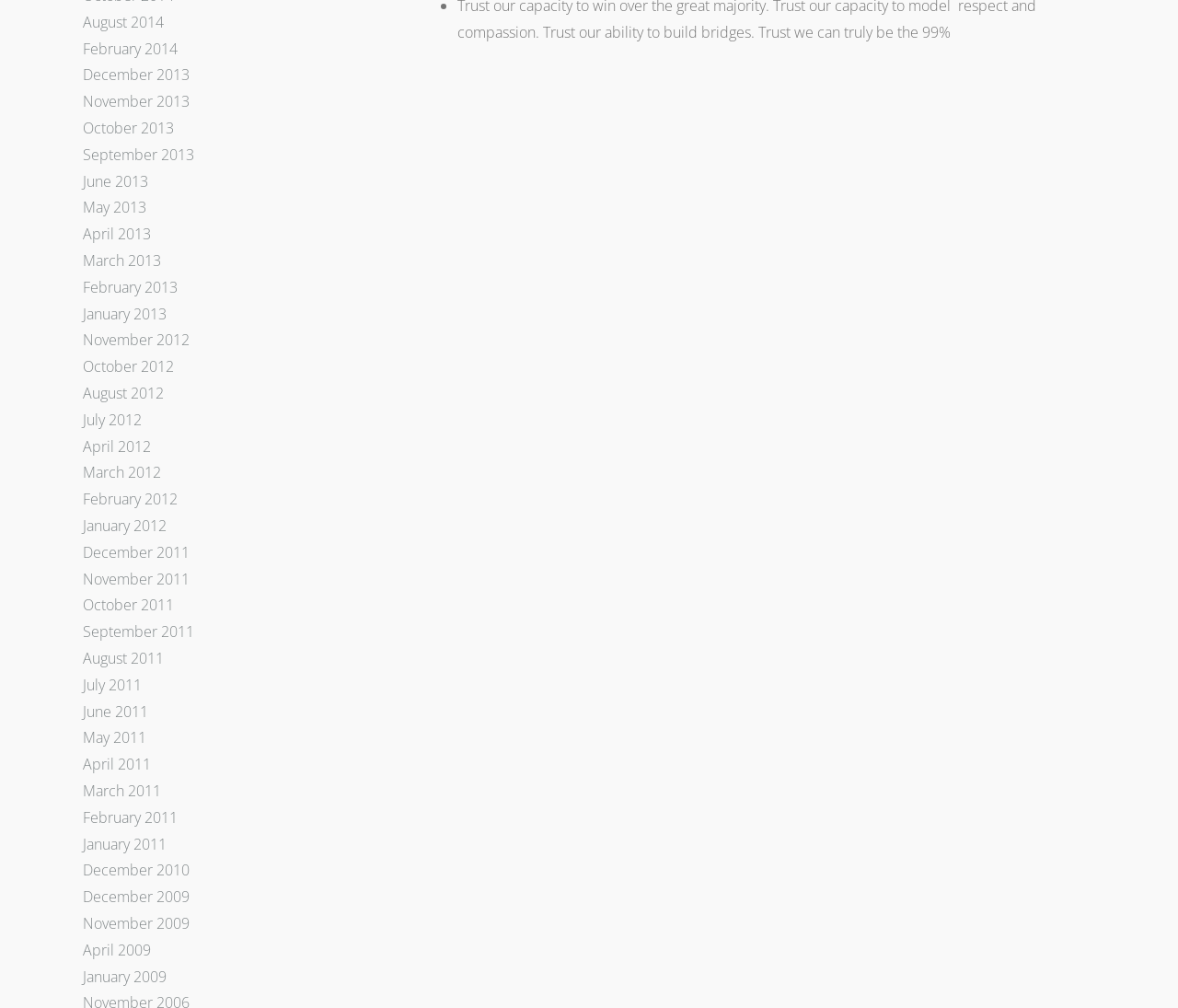Pinpoint the bounding box coordinates of the area that should be clicked to complete the following instruction: "Read November 2012 posts". The coordinates must be given as four float numbers between 0 and 1, i.e., [left, top, right, bottom].

[0.07, 0.327, 0.161, 0.347]